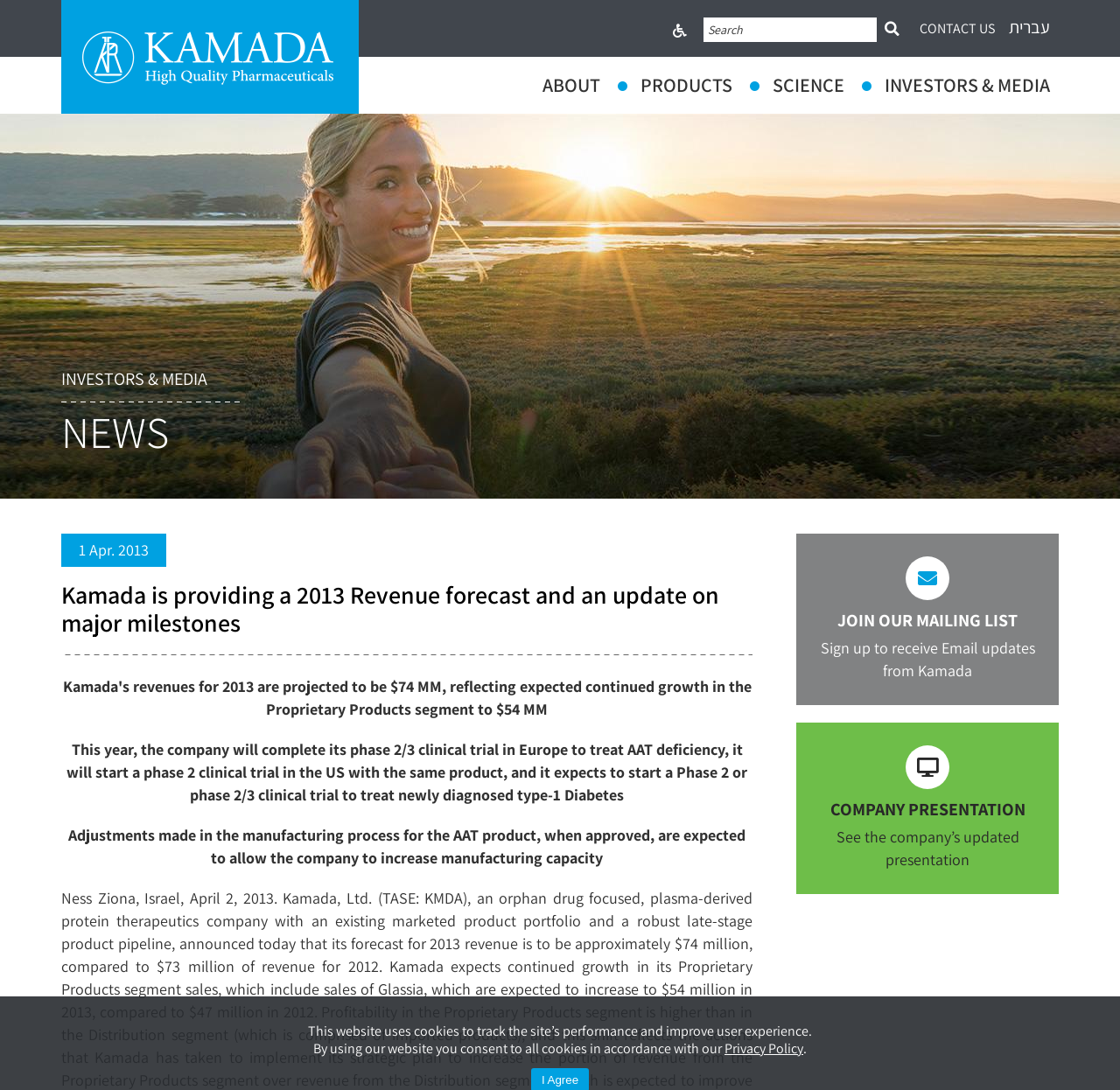Bounding box coordinates are given in the format (top-left x, top-left y, bottom-right x, bottom-right y). All values should be floating point numbers between 0 and 1. Provide the bounding box coordinate for the UI element described as: About

[0.484, 0.067, 0.536, 0.089]